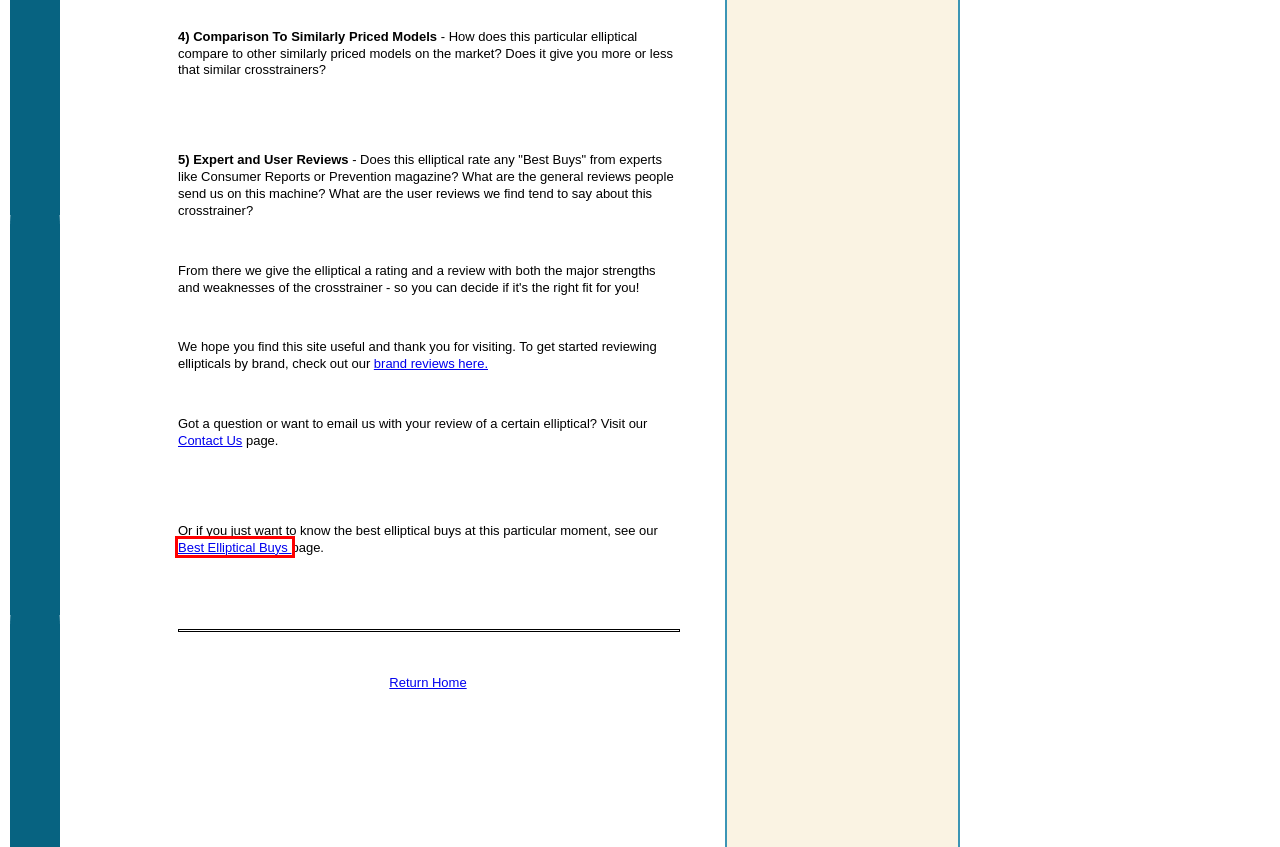Observe the provided screenshot of a webpage that has a red rectangle bounding box. Determine the webpage description that best matches the new webpage after clicking the element inside the red bounding box. Here are the candidates:
A. Sole Elliptical Trainer Reviews
B. Best Elliptical Reviews - Find the Best Crosstrainer for You!
C. Contact Us
D. Proform Elliptical Trainer Reviews
E. Best Elliptical Machines
F. Trupace Elliptical Trainer Reviews
G. Elliptical Machine Reviews - Find the Best Crosstrainer for You!
H. Yowza Elliptical Trainer Reviews

E